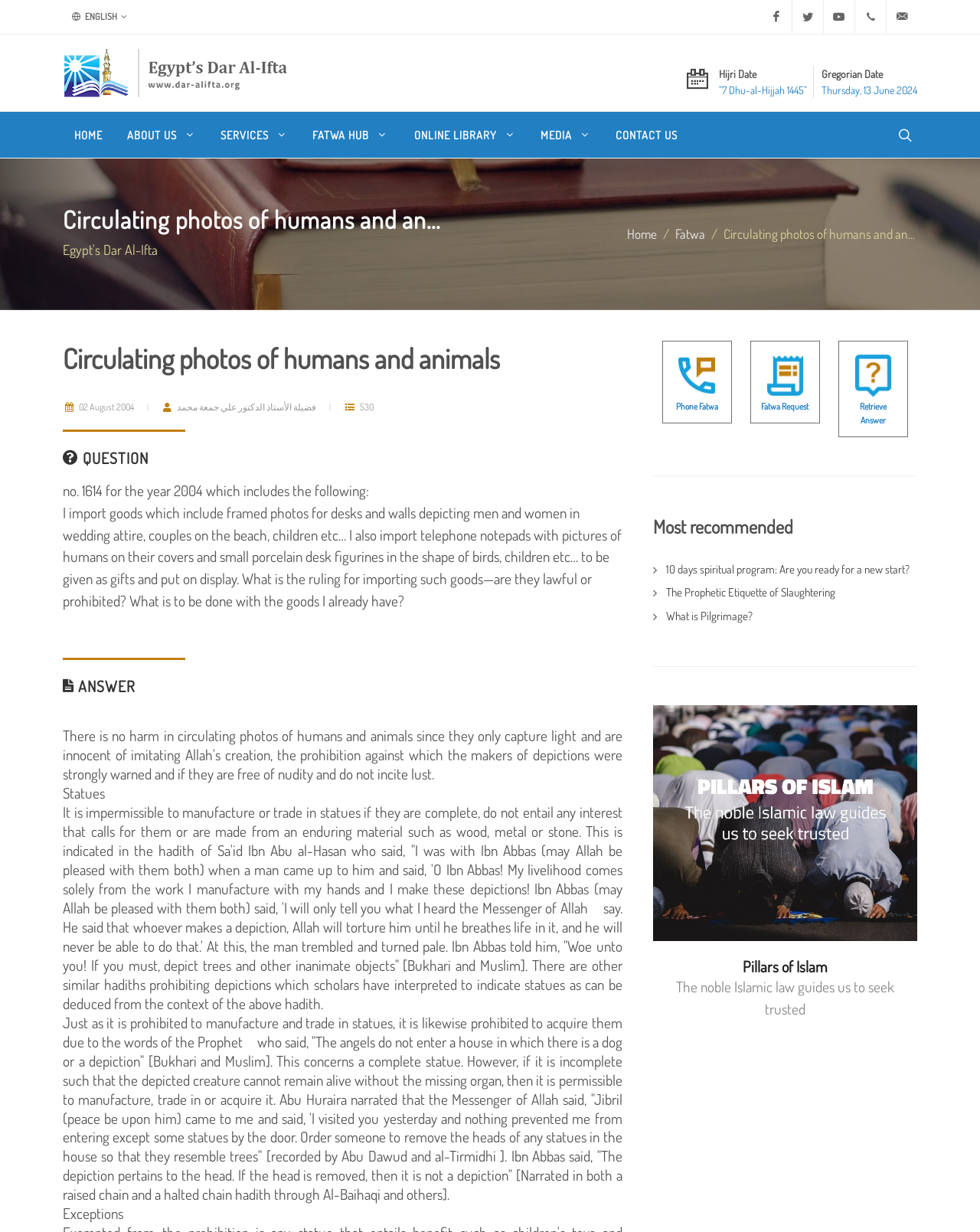Please identify the bounding box coordinates of the element that needs to be clicked to execute the following command: "Search for something". Provide the bounding box using four float numbers between 0 and 1, formatted as [left, top, right, bottom].

[0.0, 0.091, 1.0, 0.128]